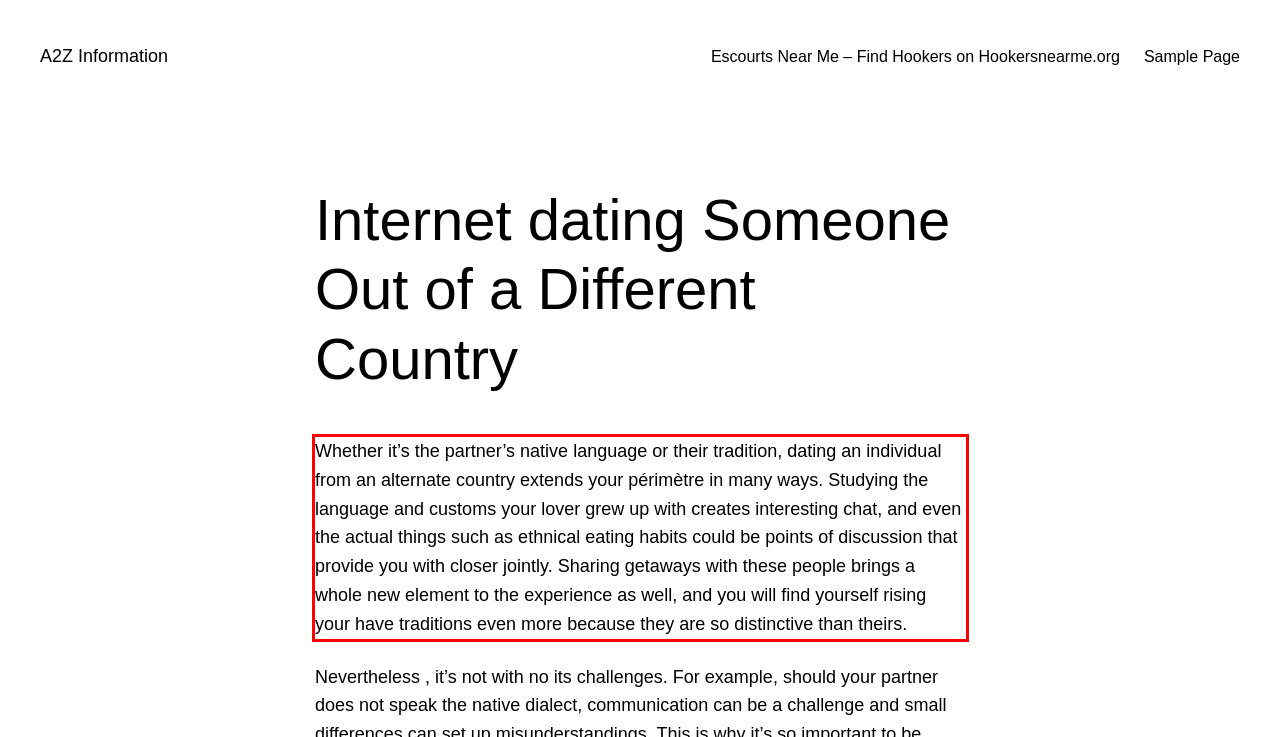There is a screenshot of a webpage with a red bounding box around a UI element. Please use OCR to extract the text within the red bounding box.

Whether it’s the partner’s native language or their tradition, dating an individual from an alternate country extends your périmètre in many ways. Studying the language and customs your lover grew up with creates interesting chat, and even the actual things such as ethnical eating habits could be points of discussion that provide you with closer jointly. Sharing getaways with these people brings a whole new element to the experience as well, and you will find yourself rising your have traditions even more because they are so distinctive than theirs.